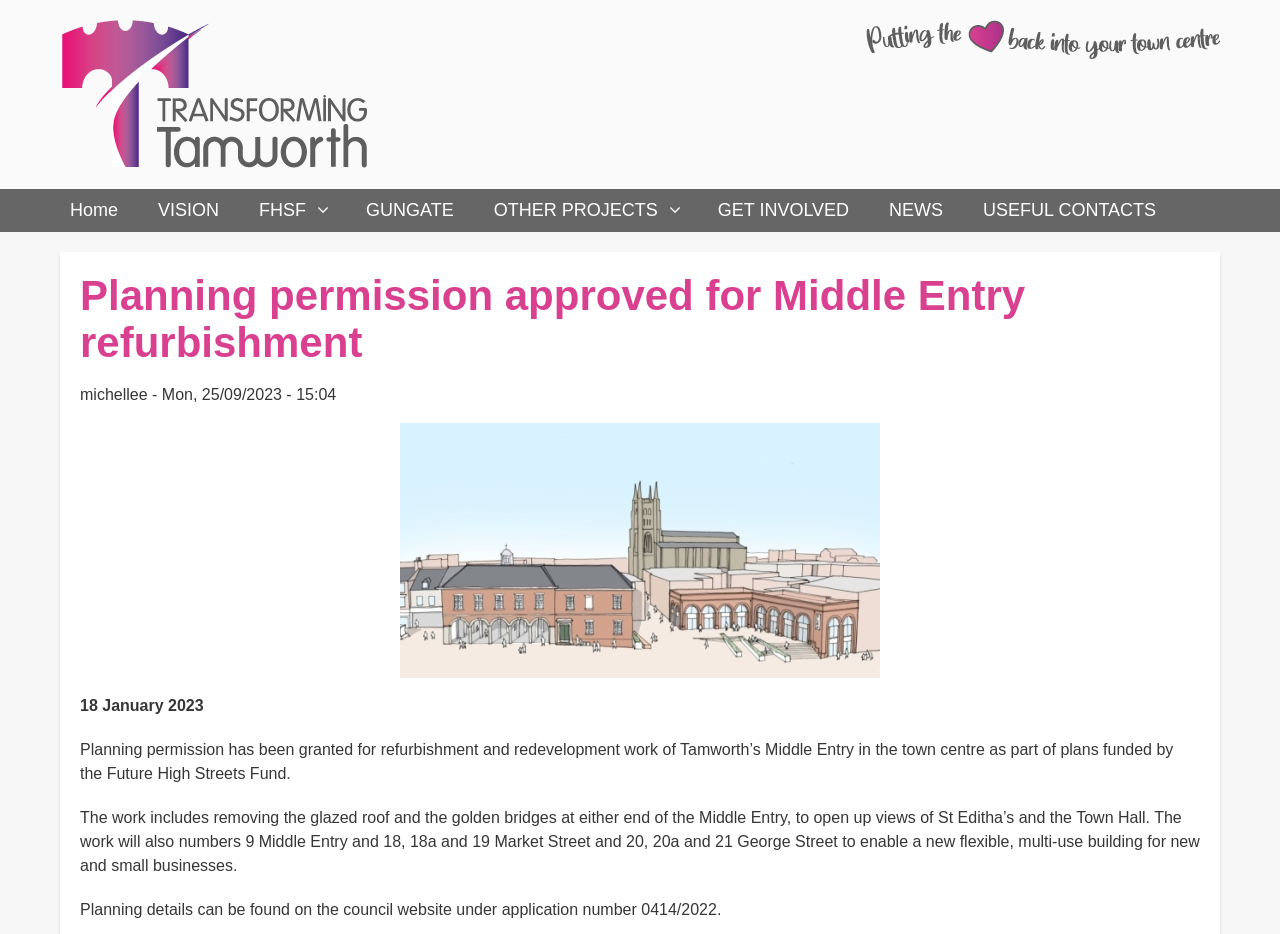Provide a thorough description of this webpage.

The webpage is about the approval of planning permission for the refurbishment of Middle Entry in Tamworth's town centre. At the top, there is a "Skip to main content" link, followed by a "Home" link with an accompanying image. To the right of these elements, there is a large image with the text "putting the heart back into your town centre".

Below these top elements, there is a navigation menu with several links, including "Home", "VISION", "FHSF", "GUNGATE", "OTHER PROJECTS", "GET INVOLVED", "NEWS", and "USEFUL CONTACTS". 

The main content of the webpage is divided into sections. The first section displays breadcrumbs, followed by a header with the title "Planning permission approved for Middle Entry refurbishment". Below the title, there is a section with the author's name "michellee" and the publication date "Monday, September 25, 2023 - 15:04". 

The next section features an image with the caption "artist-impression". Below the image, there are three paragraphs of text. The first paragraph mentions that planning permission has been granted for the refurbishment and redevelopment of Middle Entry. The second paragraph describes the work that will be done, including removing the glazed roof and golden bridges, and renovating several buildings. The third paragraph provides information on where to find the planning details, which can be found on the council website under application number 0414/2022.